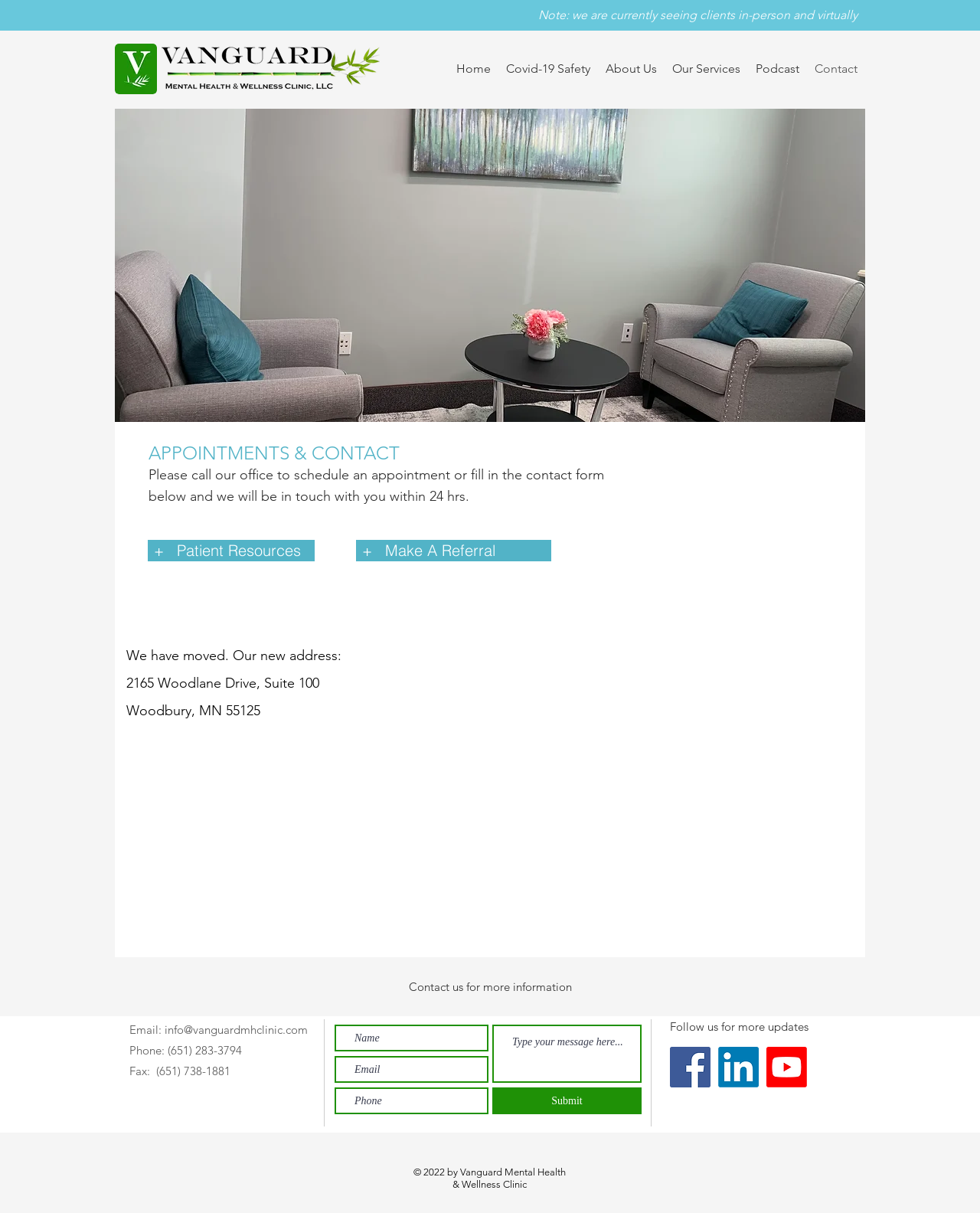What is the clinic's new address?
Using the picture, provide a one-word or short phrase answer.

2165 Woodlane Drive, Suite 100